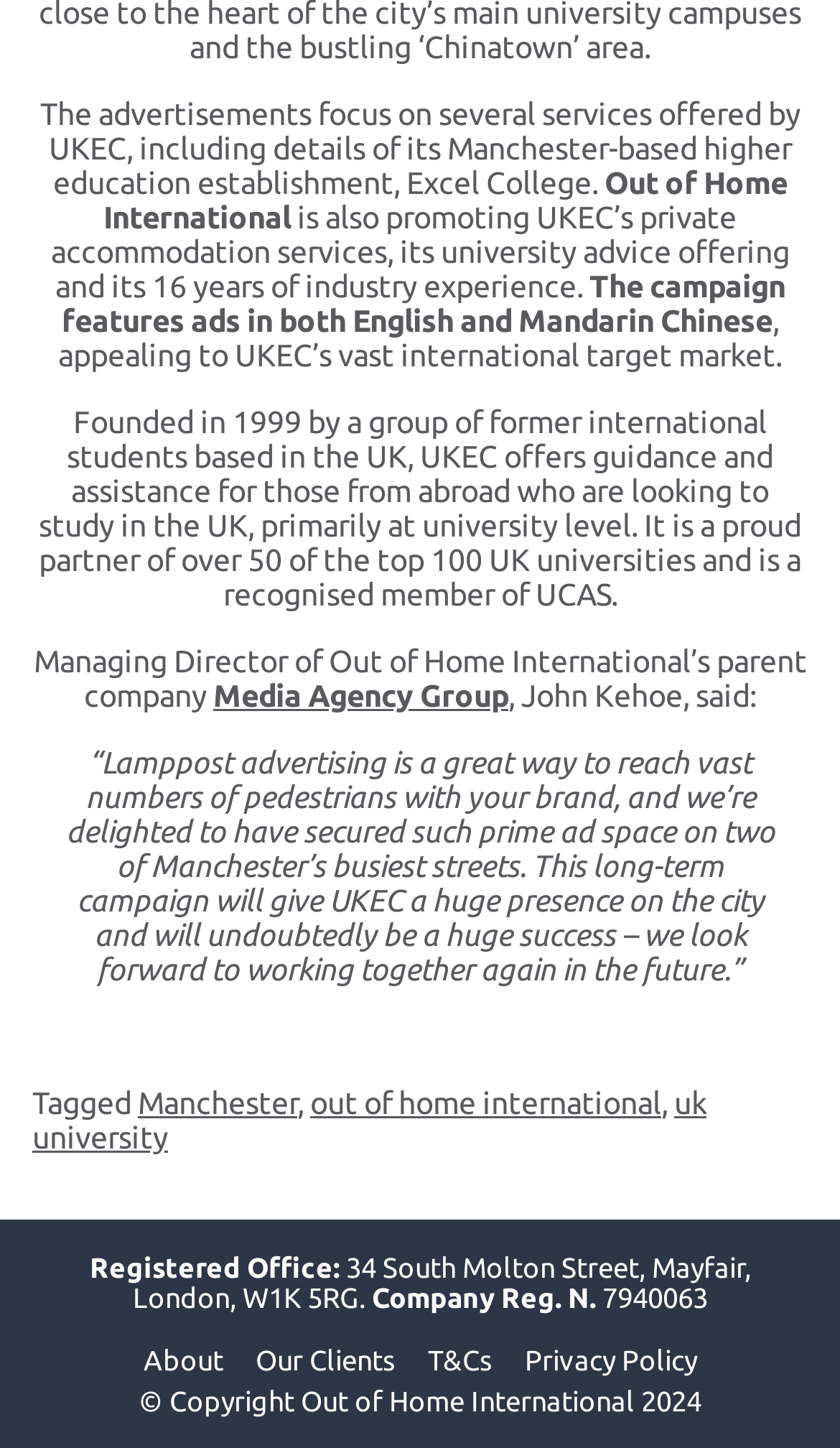Refer to the image and provide an in-depth answer to the question: 
What is the name of the company that founded UKEC?

The text does not mention the name of the company that founded UKEC. It only mentions that UKEC was founded in 1999 by a group of former international students based in the UK.